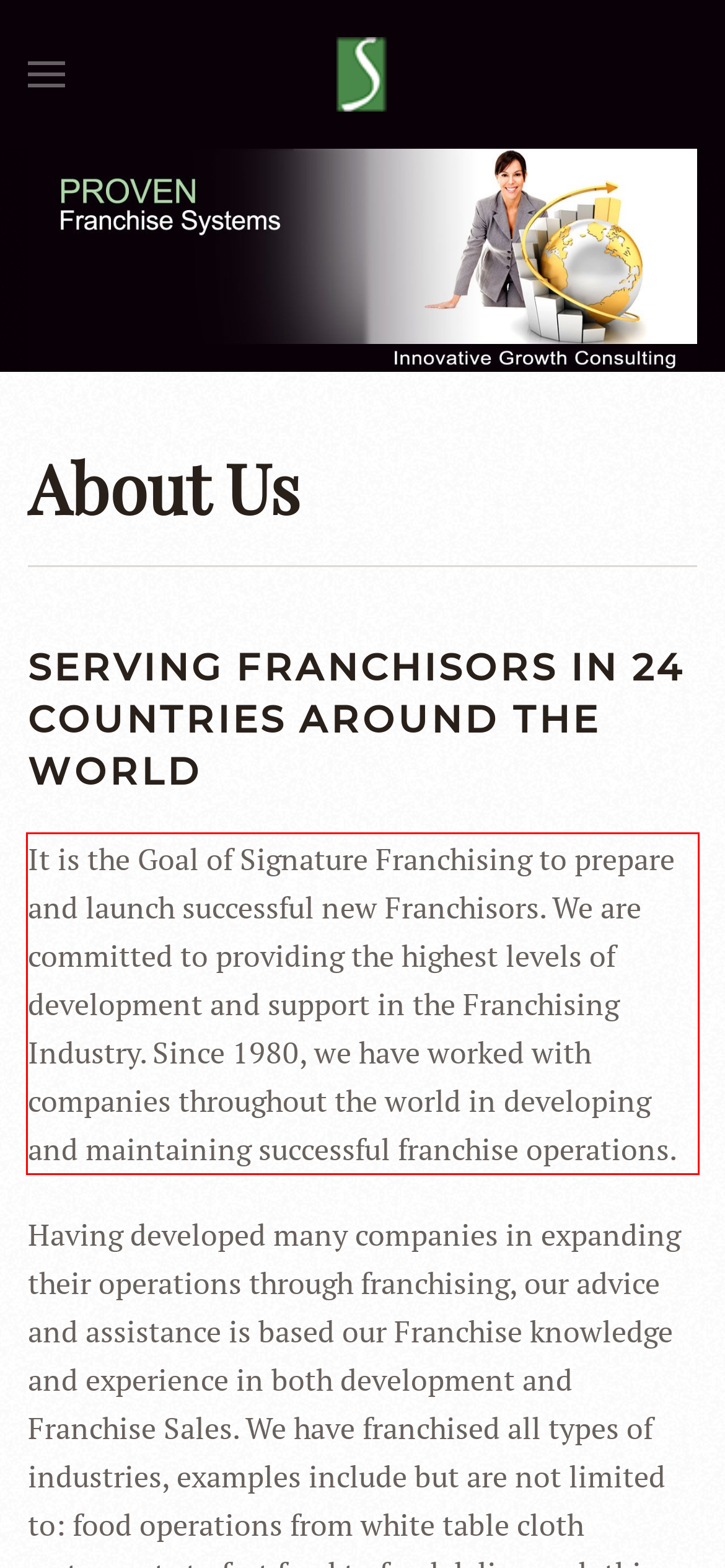There is a screenshot of a webpage with a red bounding box around a UI element. Please use OCR to extract the text within the red bounding box.

It is the Goal of Signature Franchising to prepare and launch successful new Franchisors. We are committed to providing the highest levels of development and support in the Franchising Industry. Since 1980, we have worked with companies throughout the world in developing and maintaining successful franchise operations.